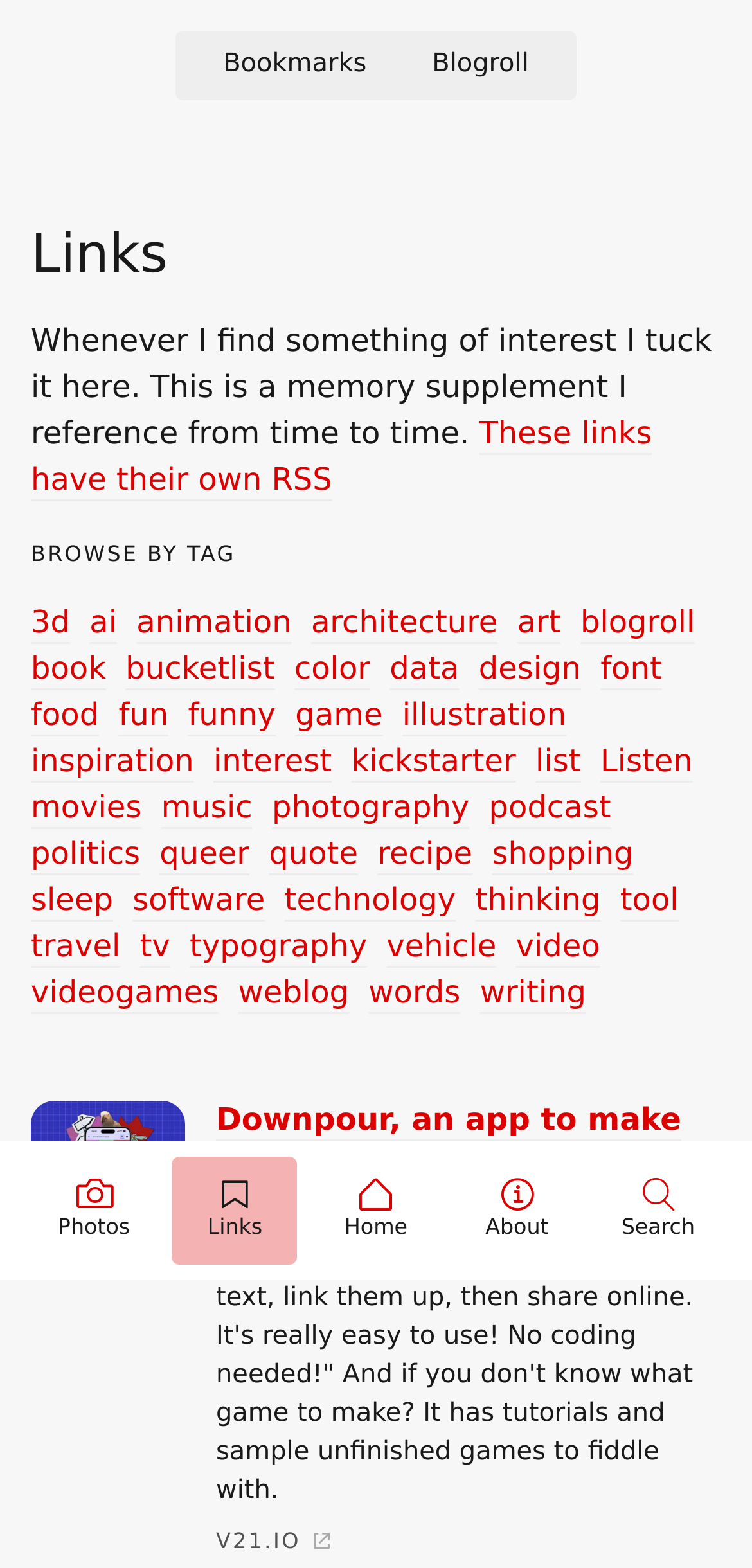Give a one-word or short-phrase answer to the following question: 
How many items are in the 'design' category?

956